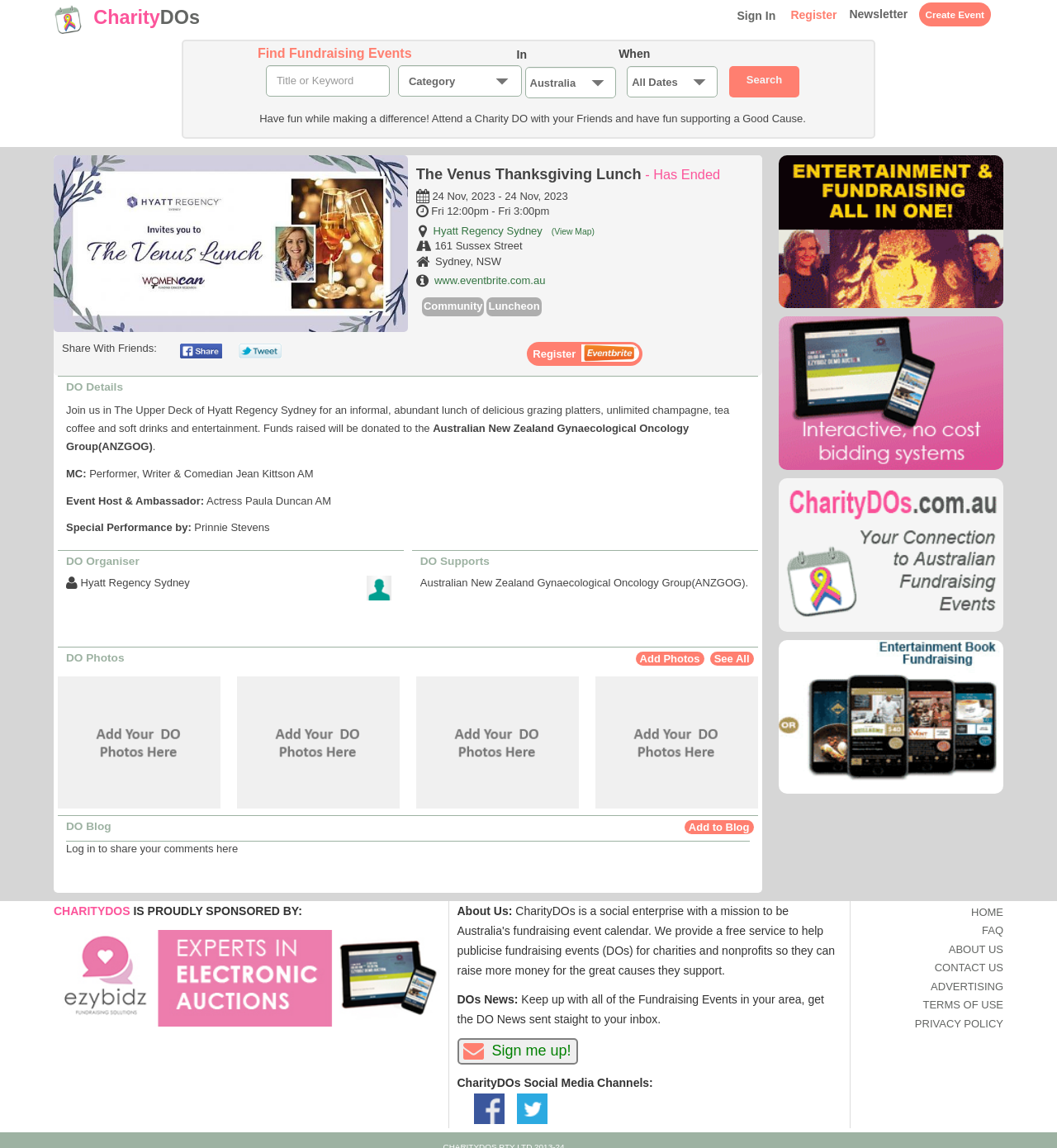What is the purpose of the charity event?
Answer the question with a detailed explanation, including all necessary information.

The purpose of the charity event can be inferred from the text 'Funds raised will be donated to the Australian New Zealand Gynaecological Oncology Group (ANZGOG)' which is located in the 'DO Details' section of the webpage, indicating that the event is aimed at raising funds for ANZGOG.